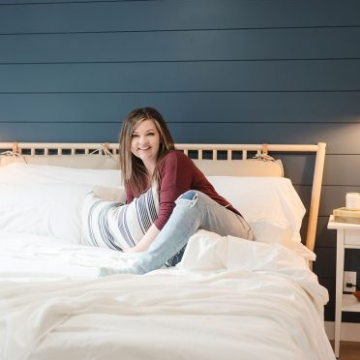What type of wall is in the backdrop?
Based on the image, provide your answer in one word or phrase.

Shiplap